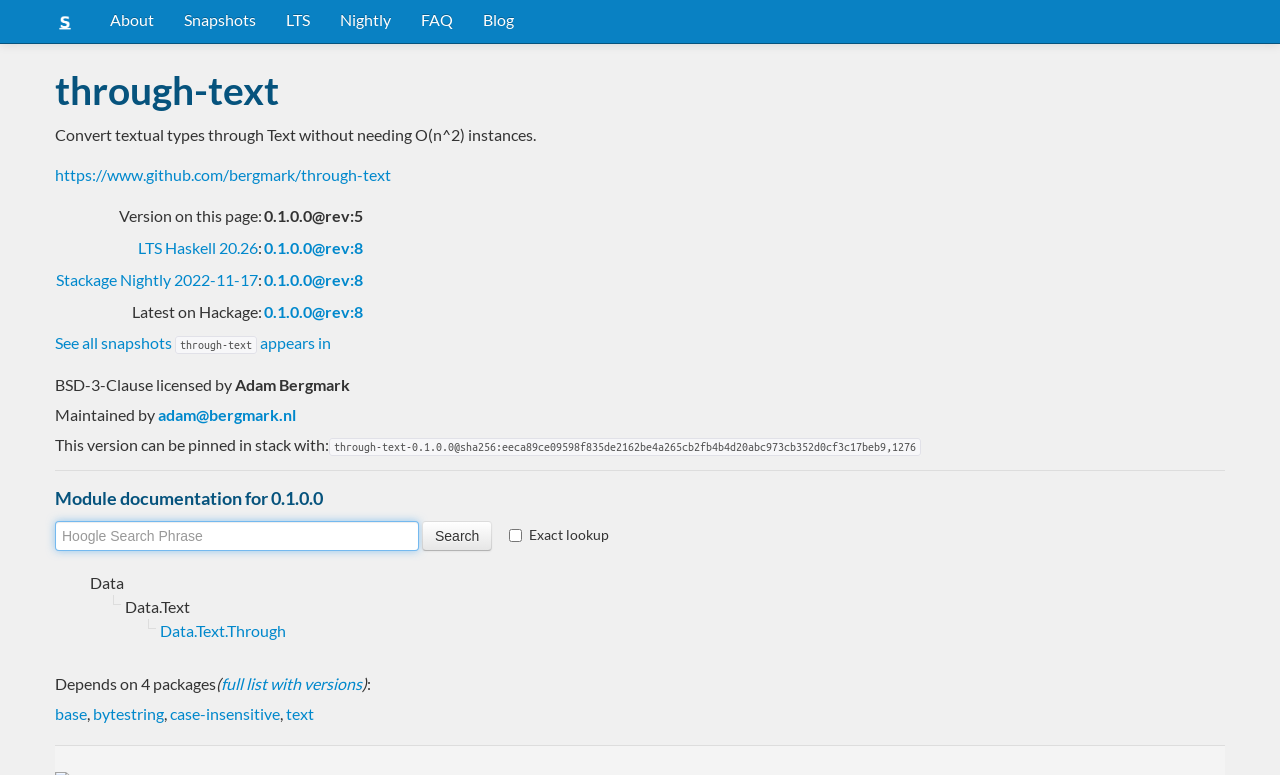What is the name of the Haskell package?
Answer with a single word or phrase, using the screenshot for reference.

through-text